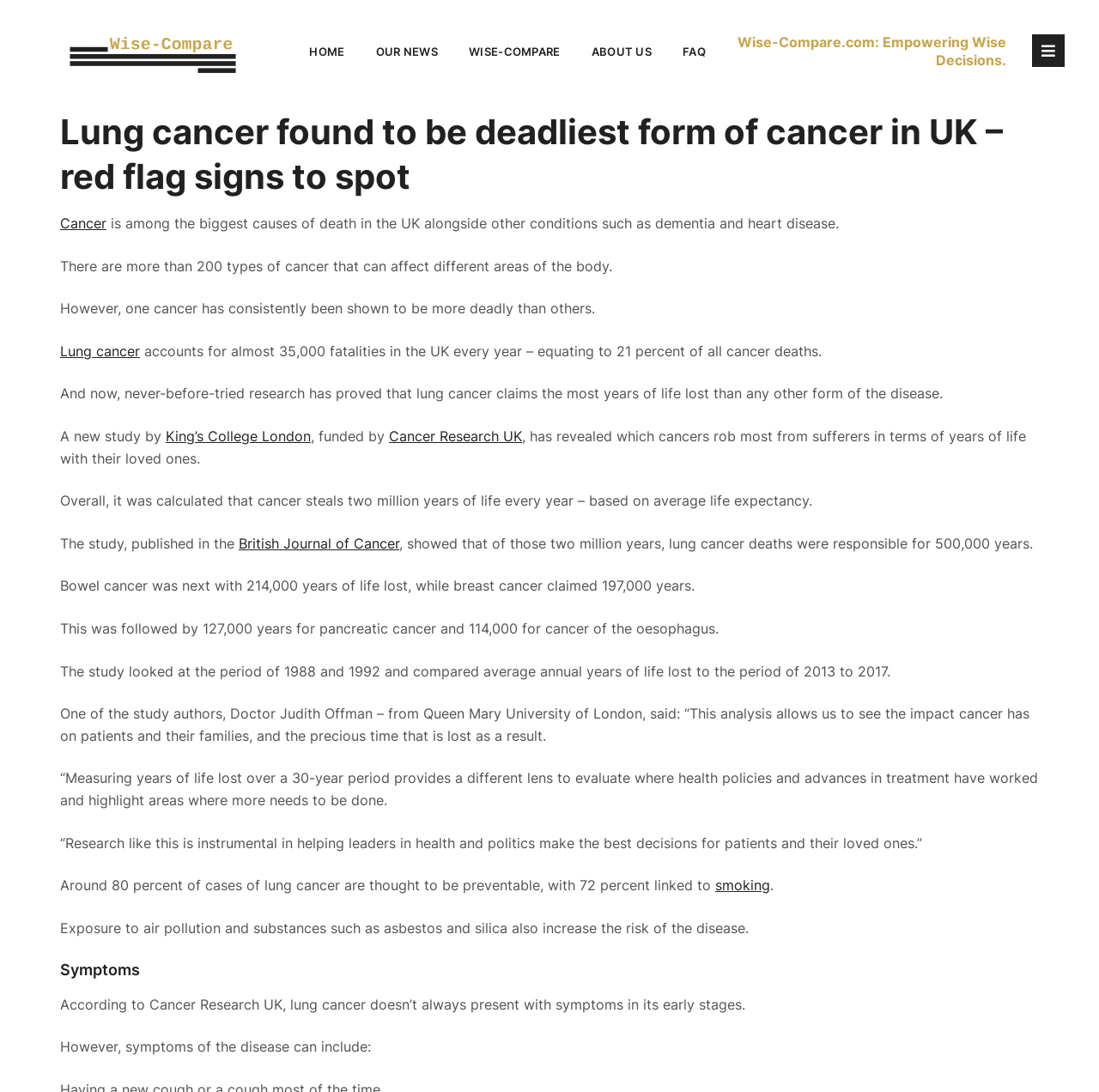Please find the bounding box for the UI component described as follows: "smoking".

[0.651, 0.803, 0.701, 0.818]